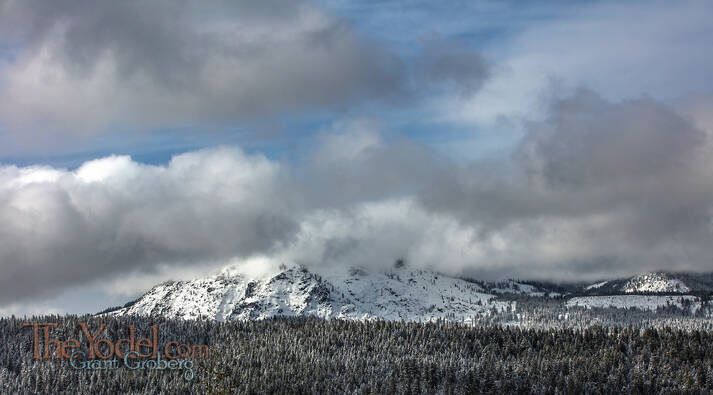What is partially obscuring the snow-capped mountains?
Please ensure your answer to the question is detailed and covers all necessary aspects.

According to the caption, the snow-capped mountains in the background are partially obscured by a veil of clouds, creating a dramatic contrast against the deep blue sky above.